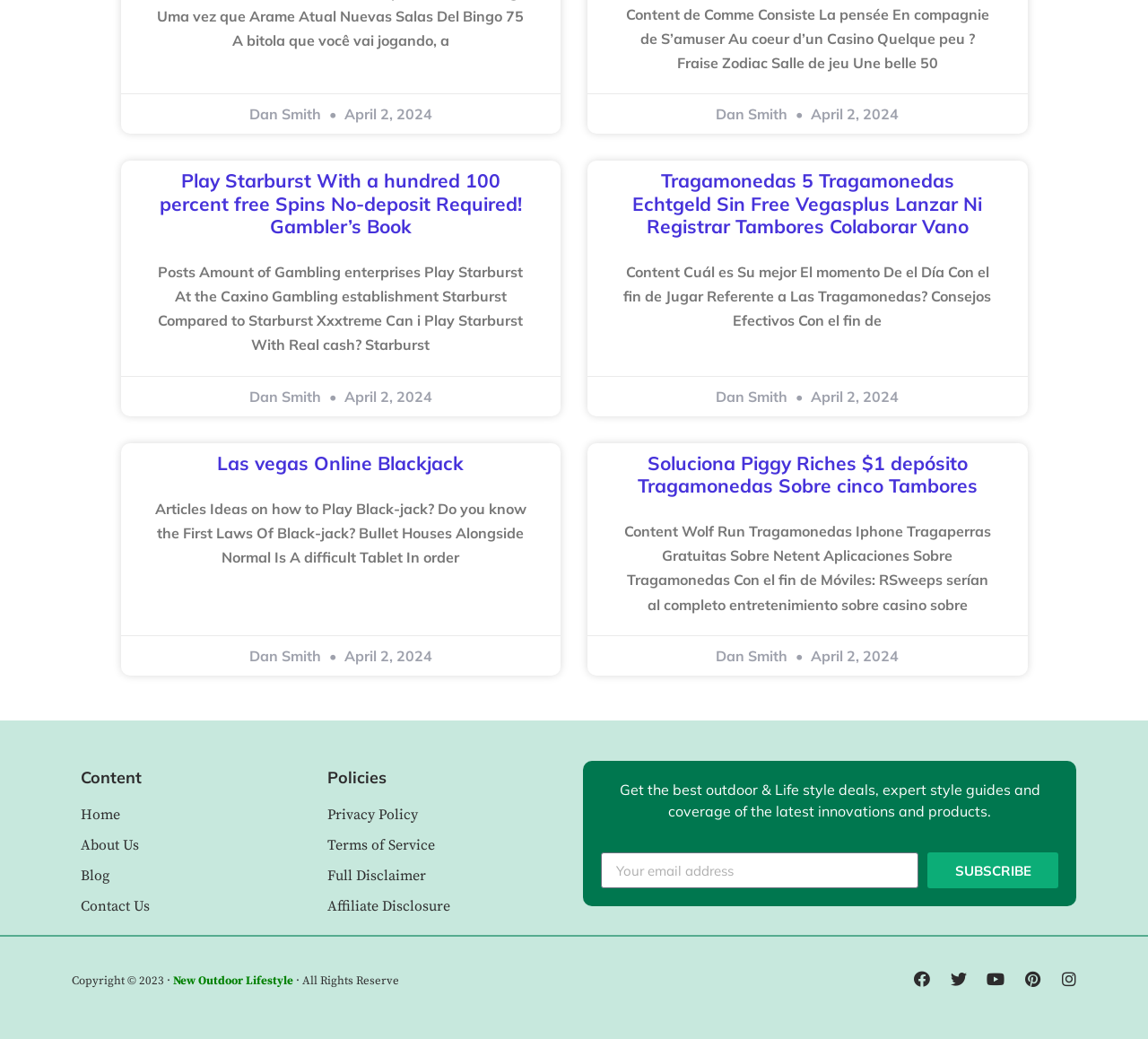Can you find the bounding box coordinates for the element to click on to achieve the instruction: "Click the 'Play Starburst With a hundred 100 percent free Spins No-deposit Required! Gambler’s Book' link"?

[0.139, 0.163, 0.454, 0.229]